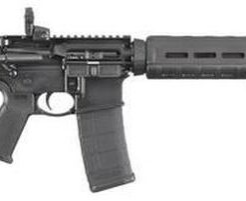Please give a short response to the question using one word or a phrase:
What is the reputation of Ruger in the firearm community?

Commitment to quality and performance